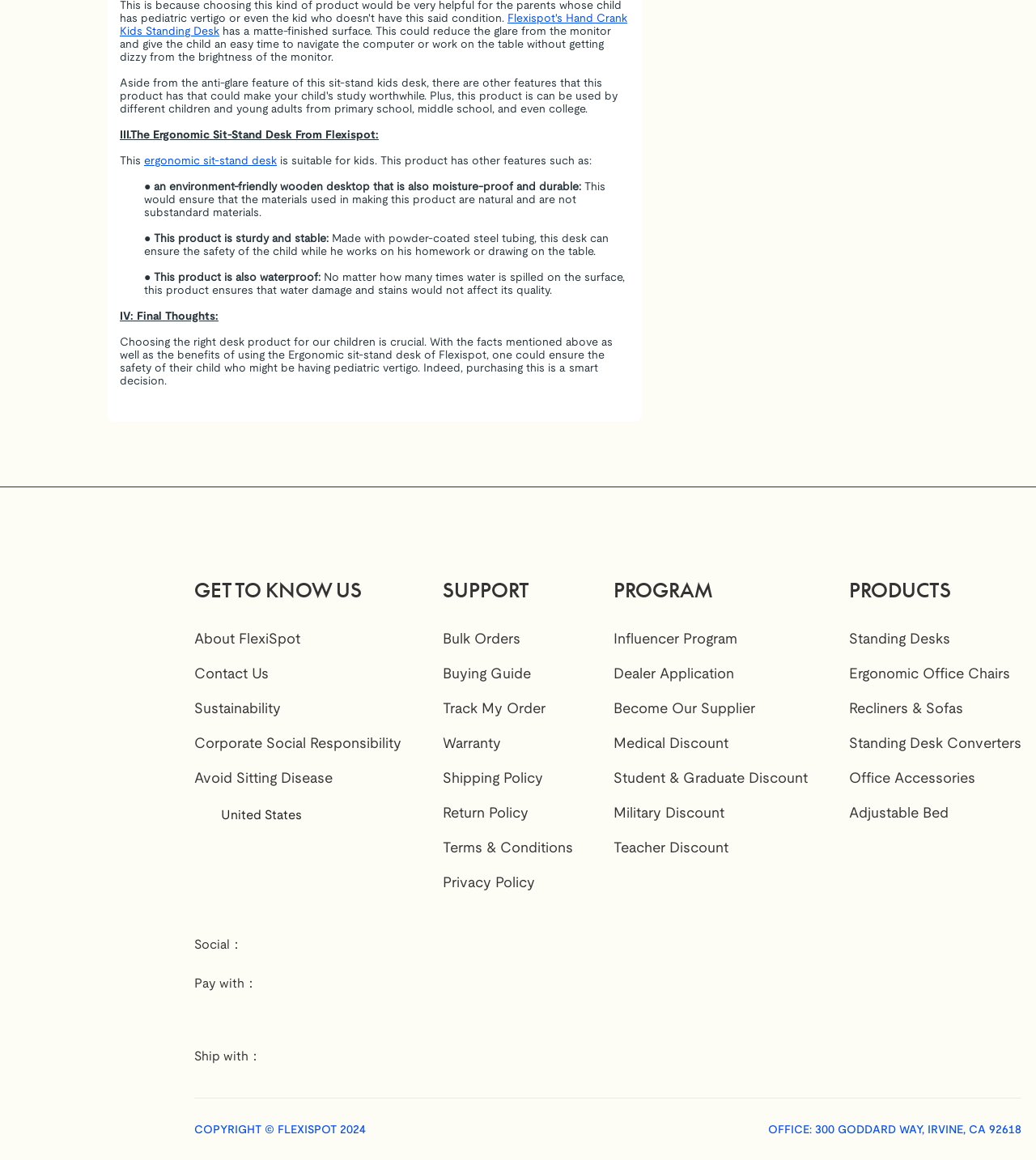Please determine the bounding box coordinates, formatted as (top-left x, top-left y, bottom-right x, bottom-right y), with all values as floating point numbers between 0 and 1. Identify the bounding box of the region described as: Teacher Discount

[0.592, 0.726, 0.703, 0.738]